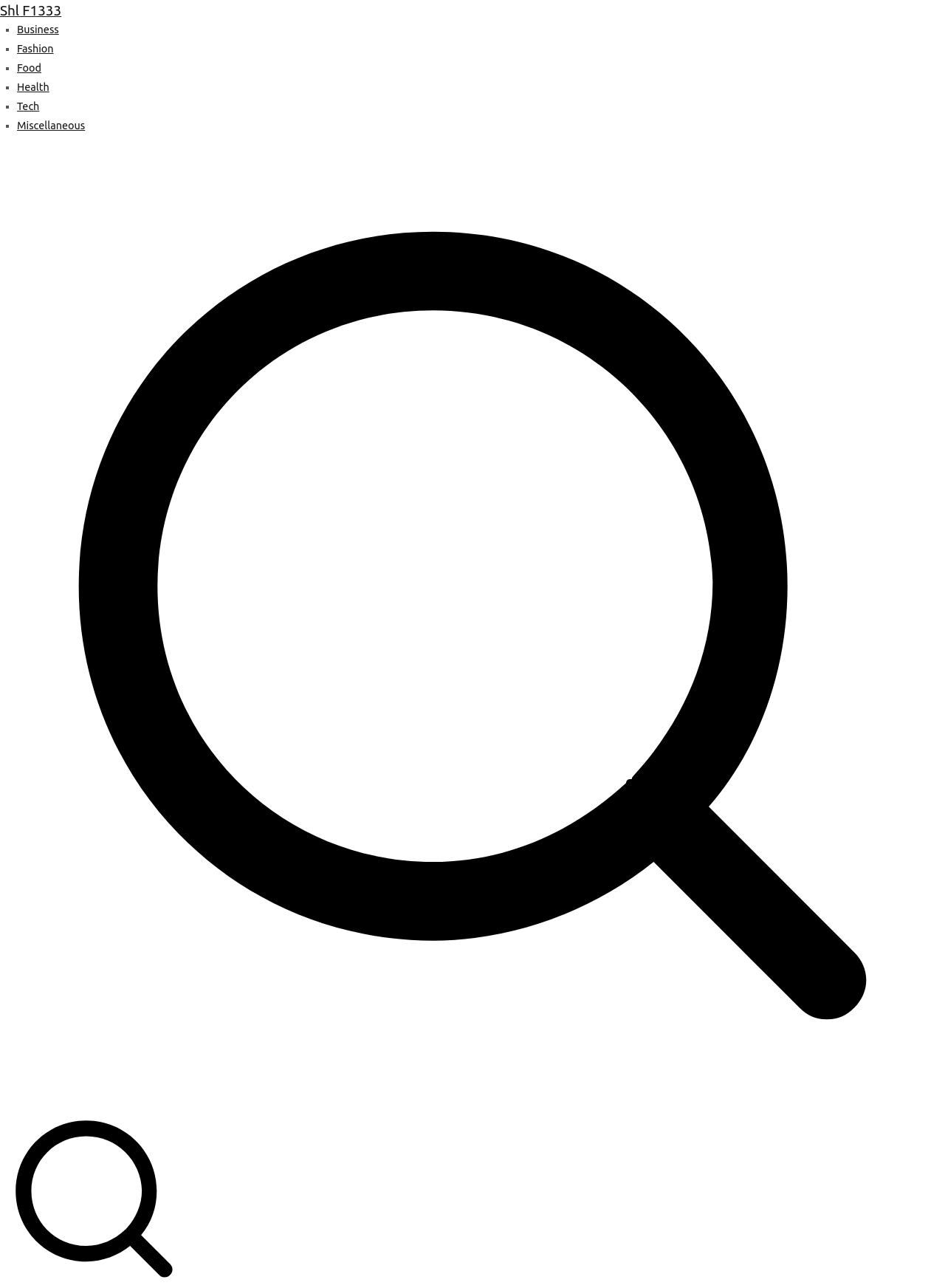Pinpoint the bounding box coordinates of the clickable element needed to complete the instruction: "Read the article by Lars Doucet". The coordinates should be provided as four float numbers between 0 and 1: [left, top, right, bottom].

None